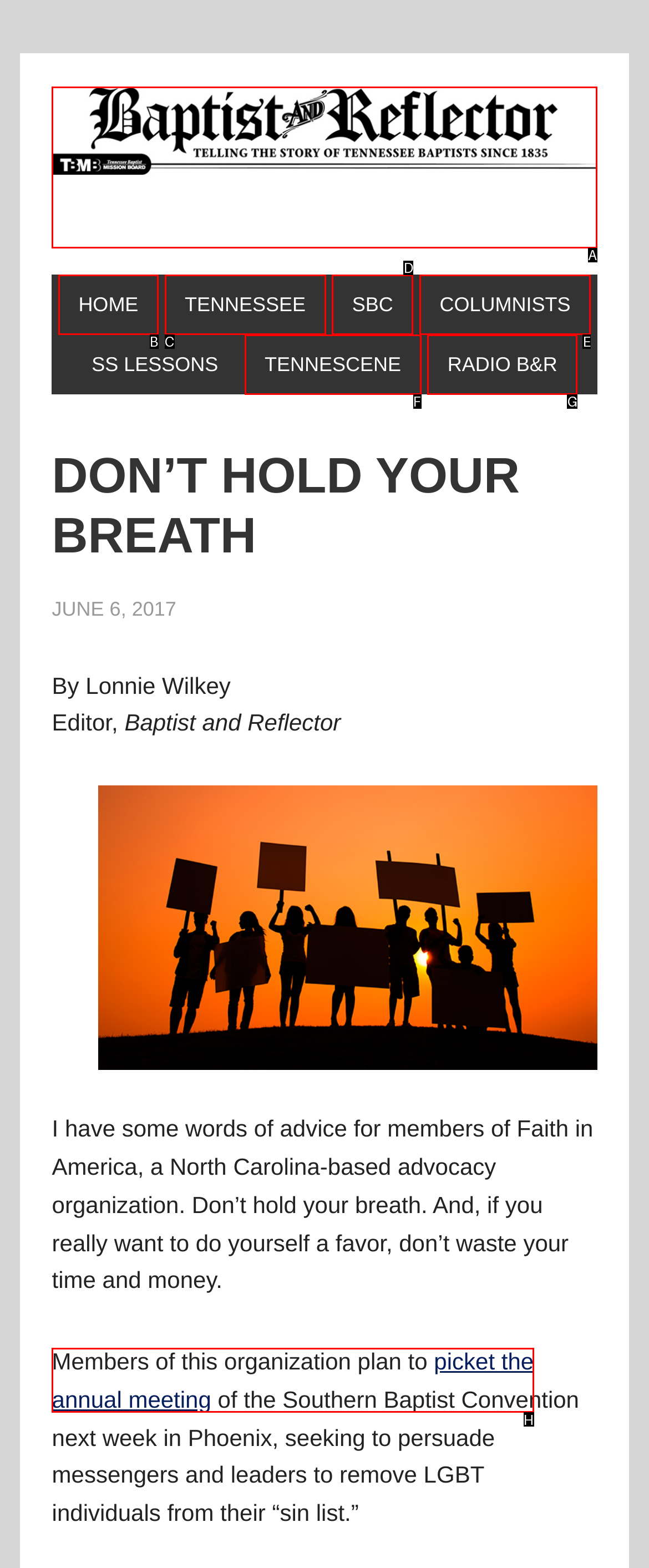Match the element description to one of the options: Menu
Respond with the corresponding option's letter.

None